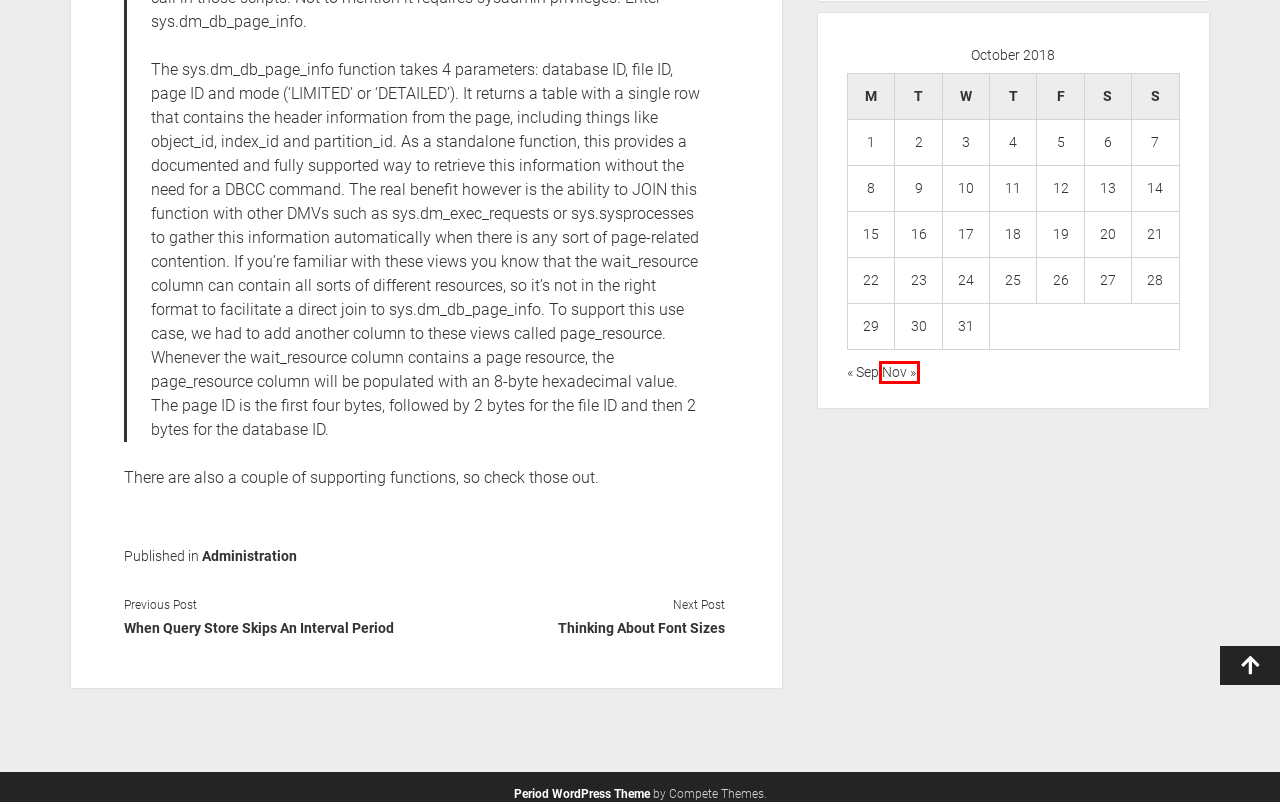Look at the screenshot of a webpage that includes a red bounding box around a UI element. Select the most appropriate webpage description that matches the page seen after clicking the highlighted element. Here are the candidates:
A. Thinking About Font Sizes – Curated SQL
B. Administration – Curated SQL
C. 2018-10-16 – Curated SQL
D. 2018-10-23 – Curated SQL
E. Period WordPress Theme by Compete Themes
F. November 2018 – Curated SQL
G. When Query Store Skips An Interval Period – Curated SQL
H. September 2018 – Curated SQL

F